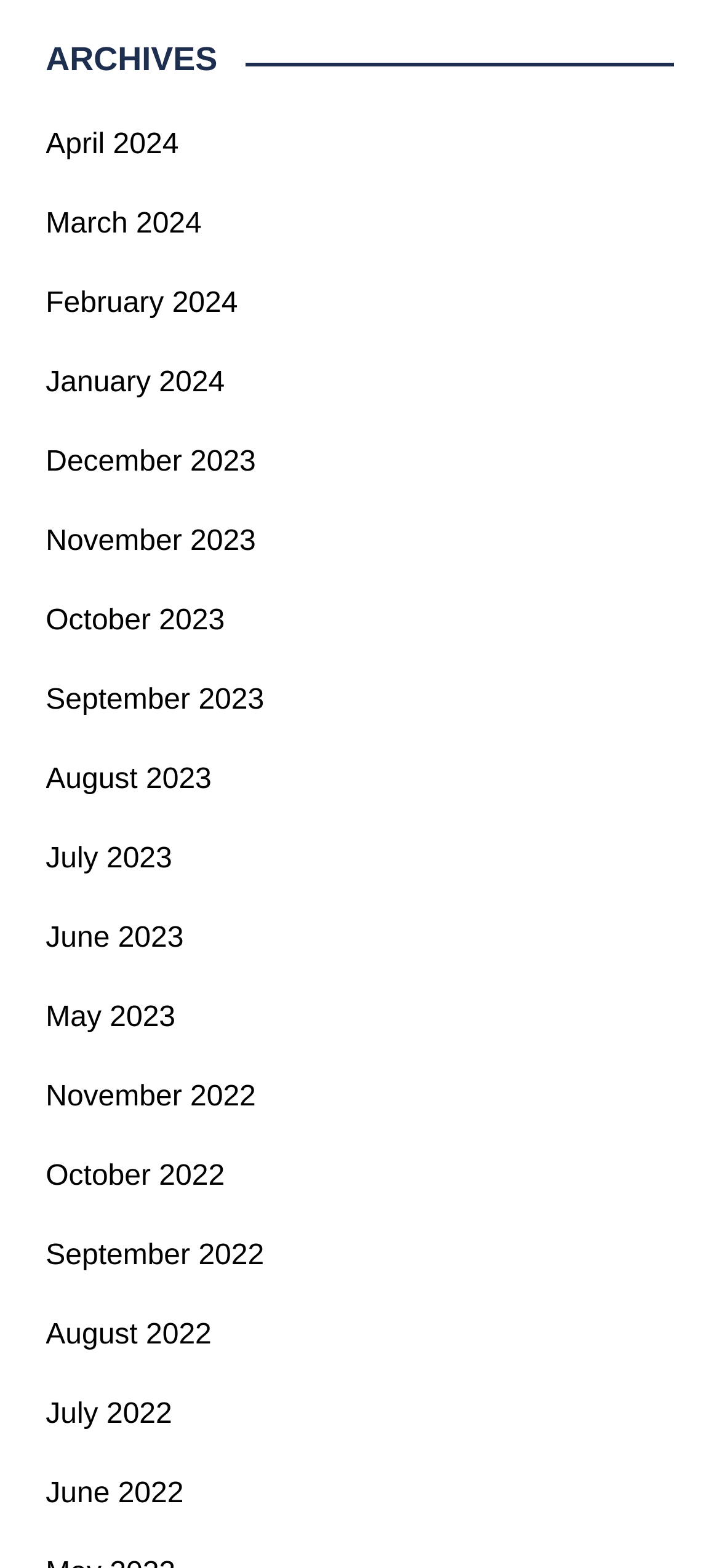Locate the bounding box coordinates of the element that needs to be clicked to carry out the instruction: "view December 2023 archives". The coordinates should be given as four float numbers ranging from 0 to 1, i.e., [left, top, right, bottom].

[0.063, 0.279, 0.355, 0.312]